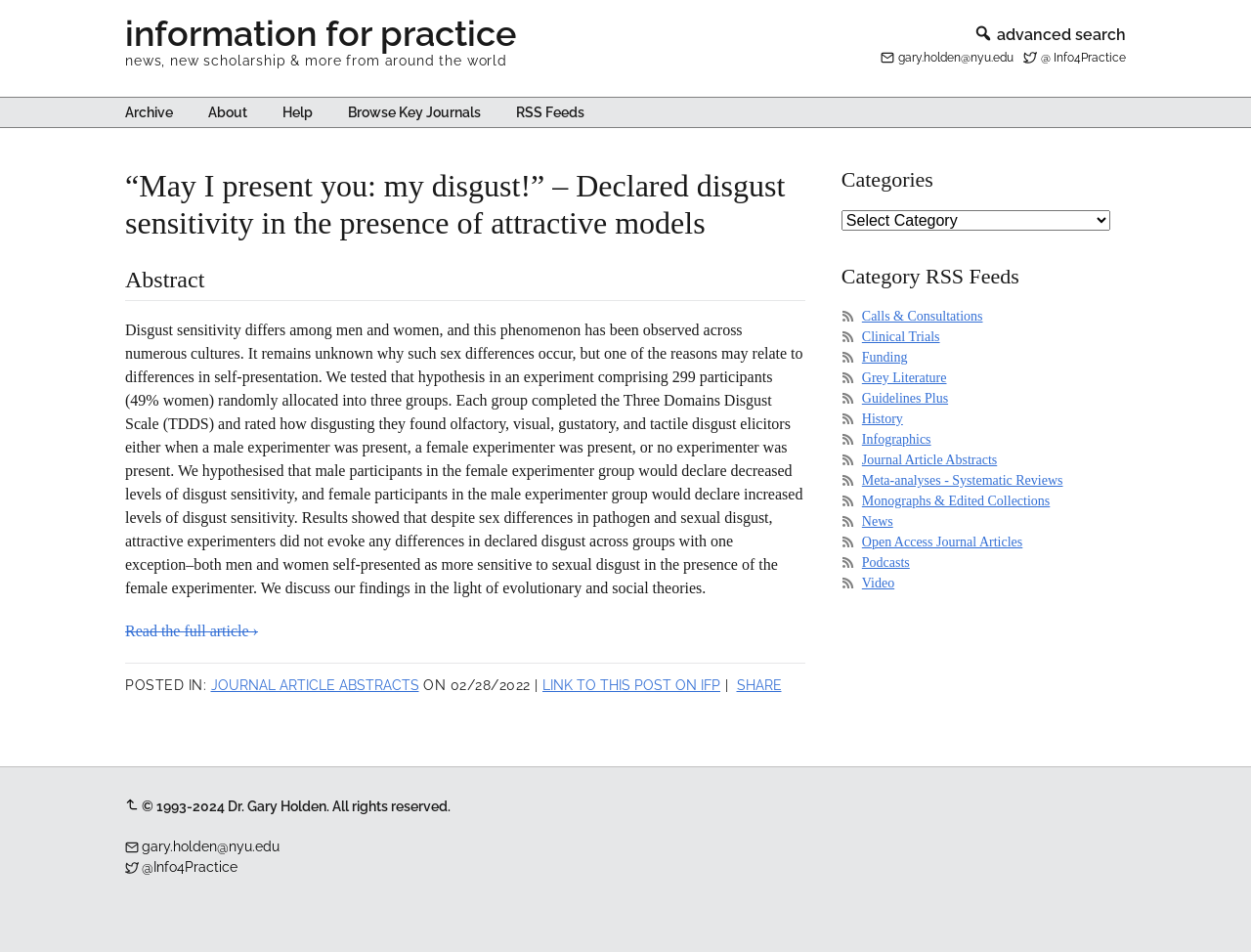Identify the bounding box coordinates of the region that should be clicked to execute the following instruction: "View Category RSS Feeds".

[0.673, 0.277, 0.888, 0.304]